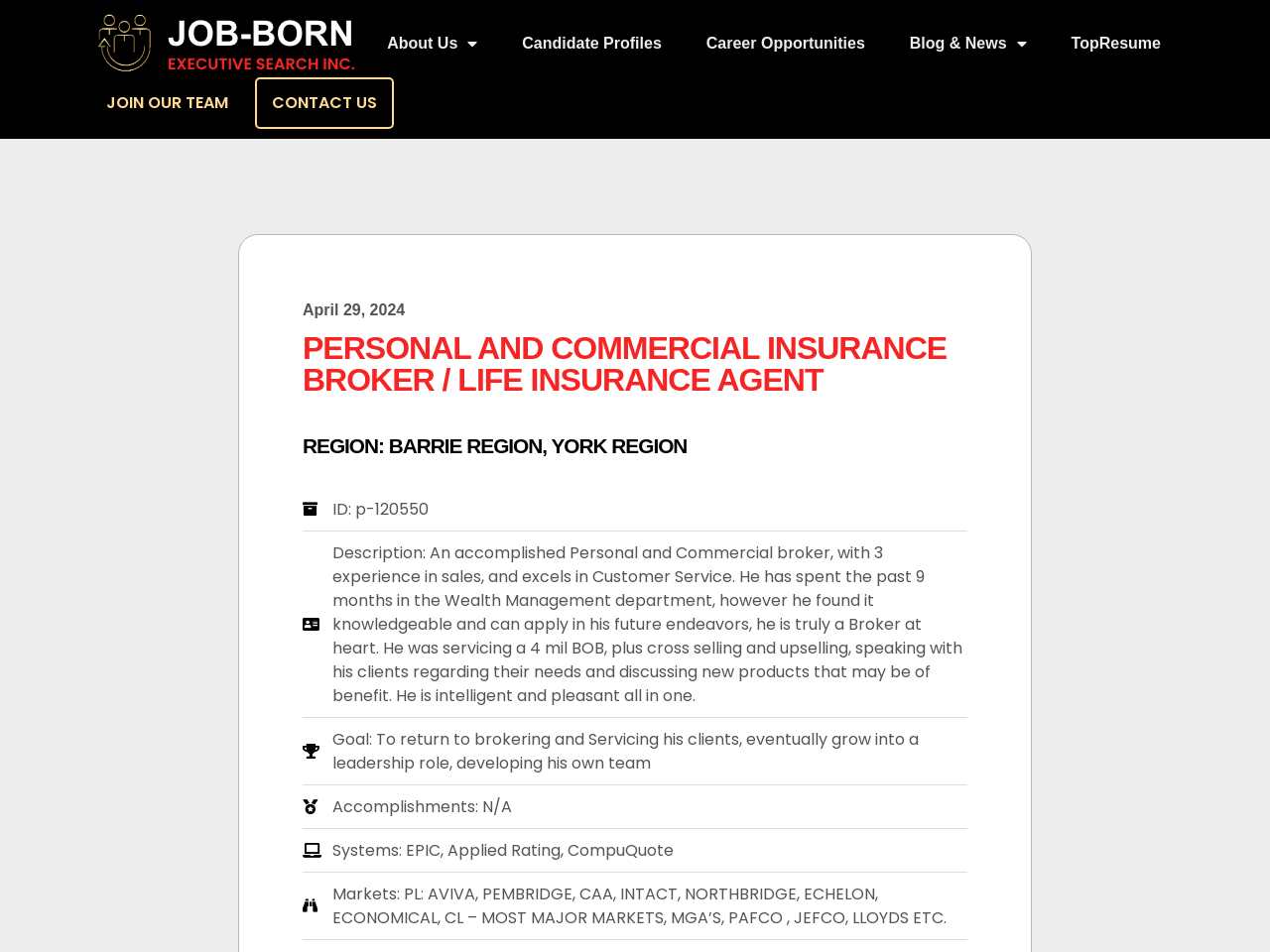Generate a thorough description of the webpage.

This webpage appears to be a job posting or candidate profile page. At the top, there are several links, including "About Us", "Candidate Profiles", "Career Opportunities", "Blog & News", and "TopResume", which are aligned horizontally and take up about half of the screen width. Below these links, there are two prominent calls-to-action, "JOIN OUR TEAM" and "CONTACT US", positioned side by side.

The main content of the page is divided into sections, with headings and paragraphs of text. The first heading reads "PERSONAL AND COMMERCIAL INSURANCE BROKER / LIFE INSURANCE AGENT", followed by a subheading "REGION: BARRIE REGION, YORK REGION". Below this, there is a section with the job ID "p-120550" and a brief description of the candidate, including their experience, skills, and accomplishments.

The description is divided into several paragraphs, detailing the candidate's background, goals, and proficiency in various systems and markets. The text is dense and informative, suggesting that the page is intended for professionals or recruiters in the insurance industry. There are no images on the page, and the overall layout is focused on presenting the candidate's information in a clear and concise manner.